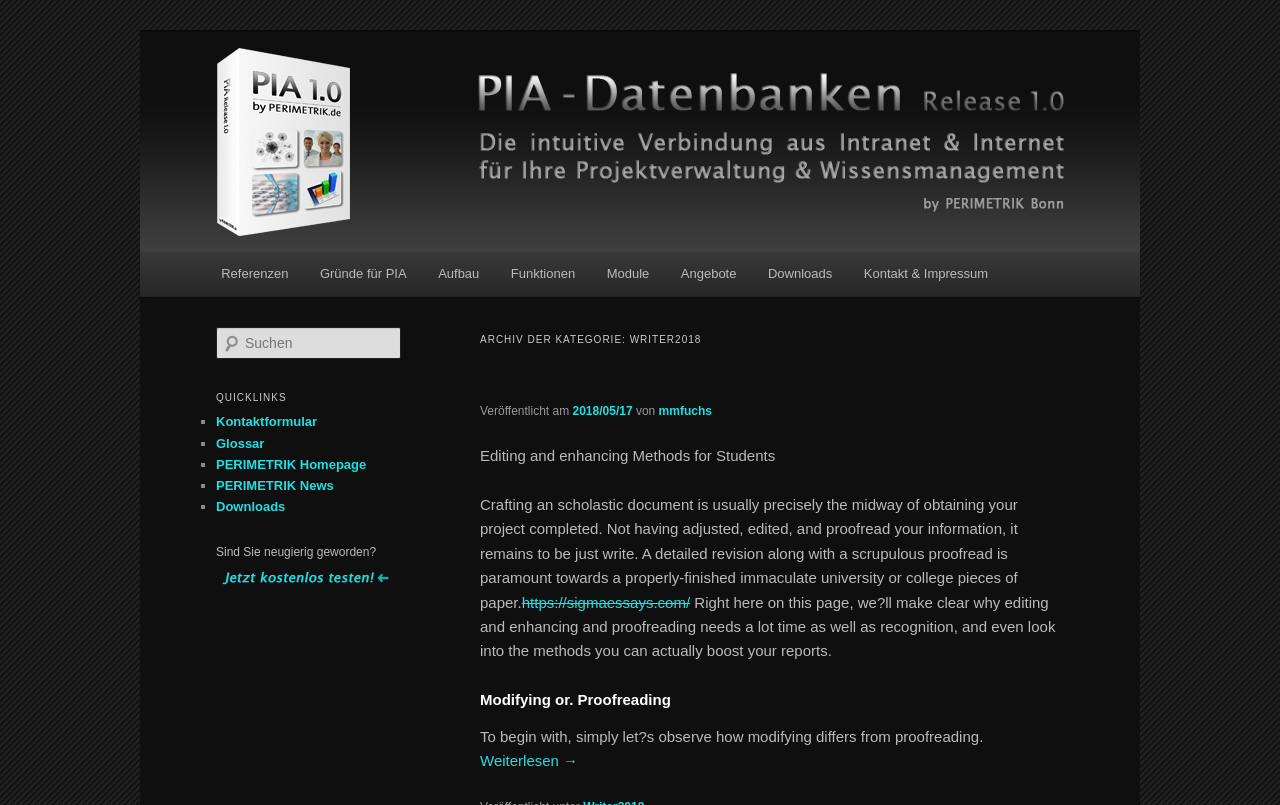Indicate the bounding box coordinates of the element that must be clicked to execute the instruction: "Click on the 'Weiterlesen →' link". The coordinates should be given as four float numbers between 0 and 1, i.e., [left, top, right, bottom].

[0.375, 0.934, 0.452, 0.955]